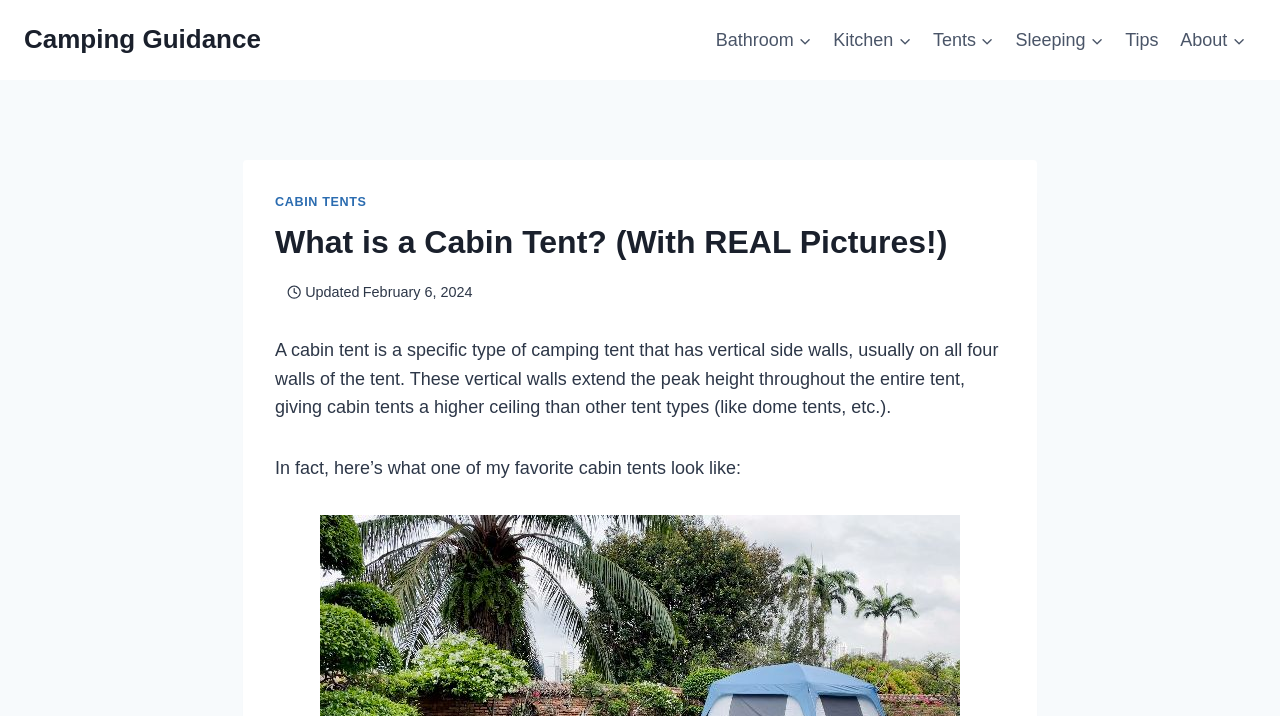From the webpage screenshot, identify the region described by AboutExpand. Provide the bounding box coordinates as (top-left x, top-left y, bottom-right x, bottom-right y), with each value being a floating point number between 0 and 1.

[0.914, 0.021, 0.981, 0.091]